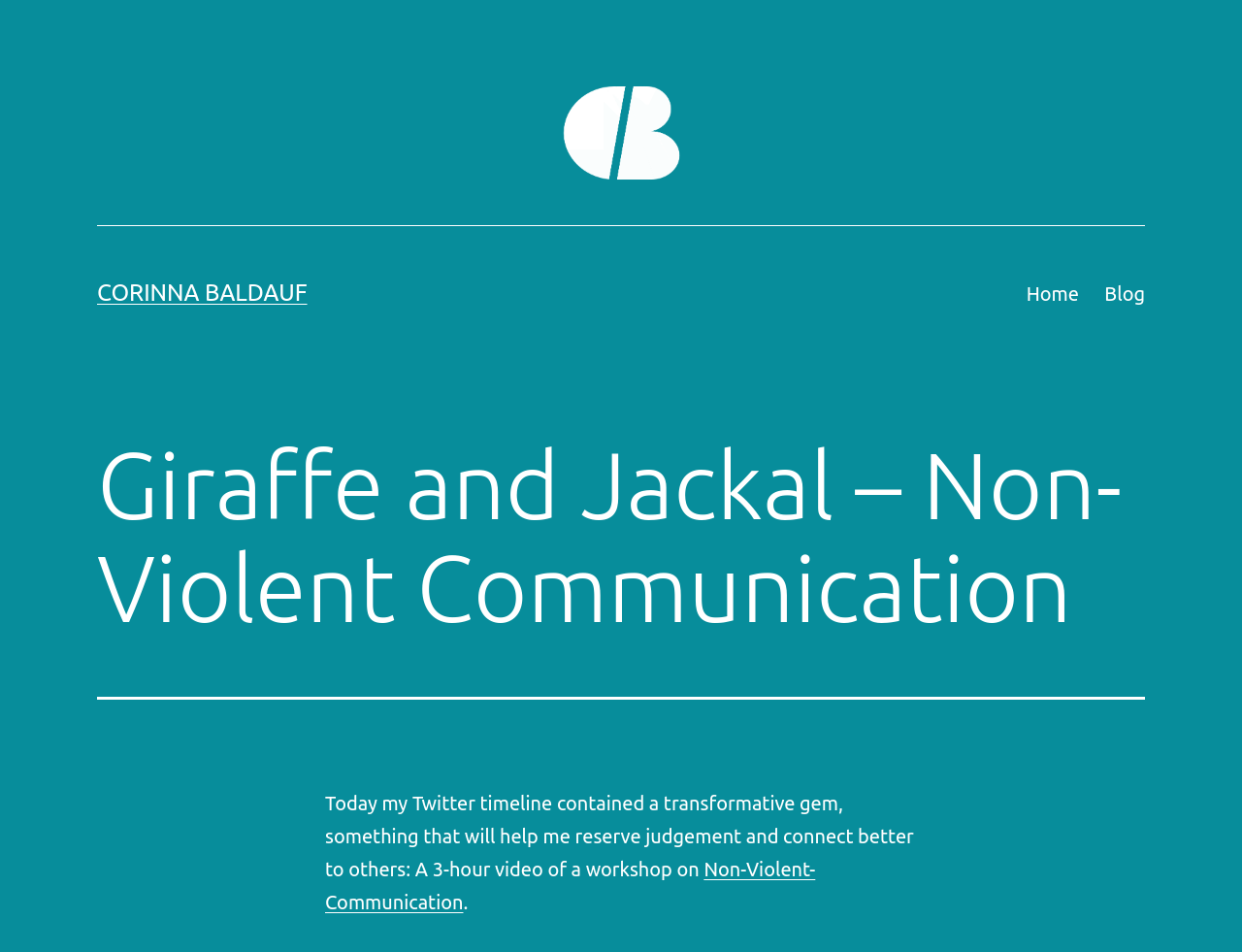Analyze and describe the webpage in a detailed narrative.

The webpage is about Non-Violent Communication, specifically a blog post titled "Giraffe and Jackal – Non-Violent Communication". At the top left, there is a link to the author's name, "Corinna Baldauf", accompanied by a small image of the author. Below this, there is a larger link to the author's name in uppercase letters.

On the right side of the page, there is a primary navigation menu with two links: "Home" and "Blog". 

The main content of the page is a blog post, which starts with a heading that matches the title of the page. The post begins with a paragraph of text that discusses a transformative experience the author had on Twitter, related to reserving judgment and connecting with others. The text mentions a 3-hour video of a workshop on Non-Violent Communication. There is a link to "Non-Violent-Communication" at the end of the paragraph, followed by a period.